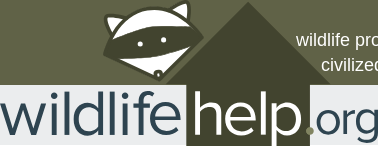By analyzing the image, answer the following question with a detailed response: What is the tone of the logo design?

The overall design of the logo conveys a sense of trust and approachability, inviting visitors to engage with the resources available on the website, which is reinforced by the friendly and playful illustration of the raccoon.